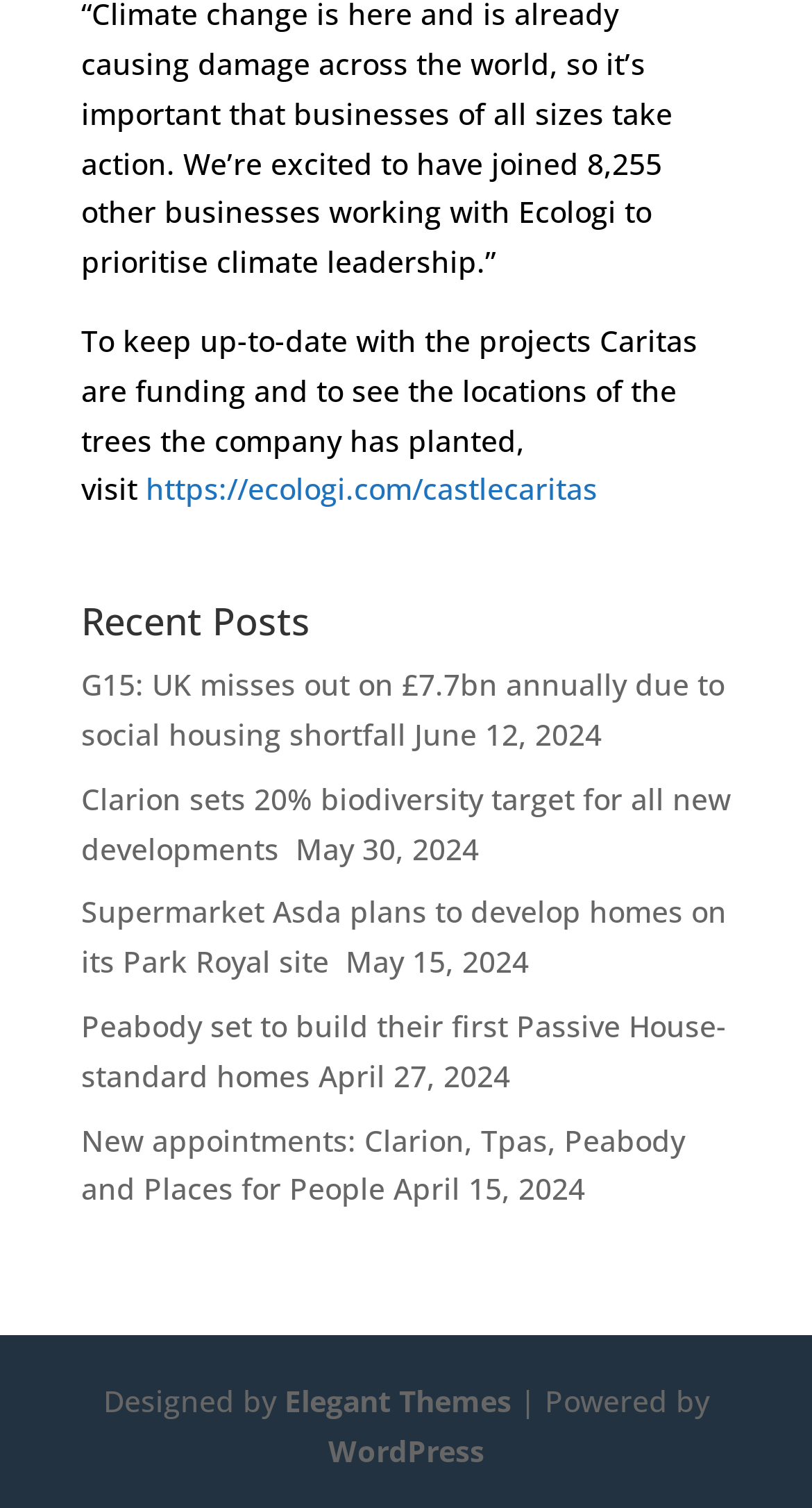Determine the bounding box coordinates of the clickable region to execute the instruction: "check the details of Clarion's biodiversity target". The coordinates should be four float numbers between 0 and 1, denoted as [left, top, right, bottom].

[0.1, 0.516, 0.9, 0.575]